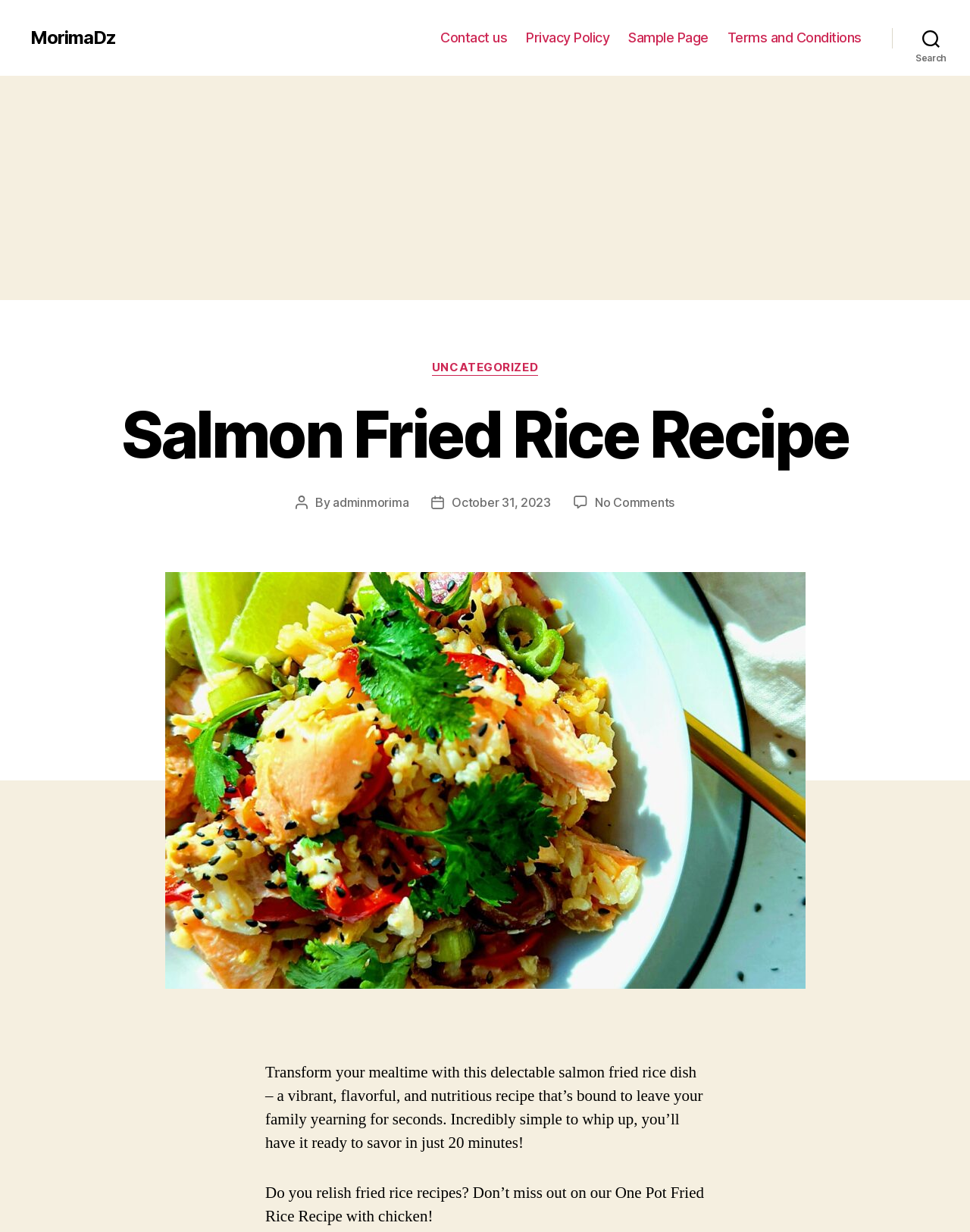Can you determine the bounding box coordinates of the area that needs to be clicked to fulfill the following instruction: "Check the 'Post date'"?

[0.466, 0.402, 0.568, 0.414]